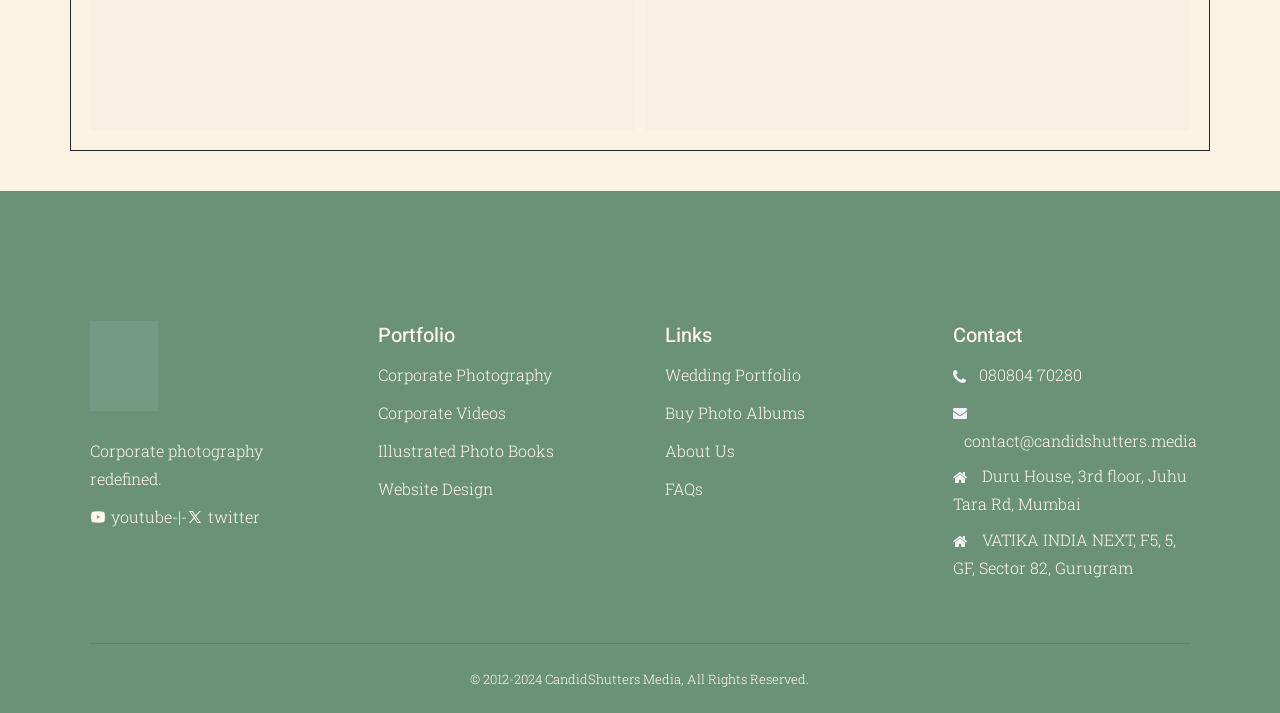Locate the bounding box coordinates of the area you need to click to fulfill this instruction: 'Watch videos on YouTube'. The coordinates must be in the form of four float numbers ranging from 0 to 1: [left, top, right, bottom].

[0.07, 0.705, 0.146, 0.745]